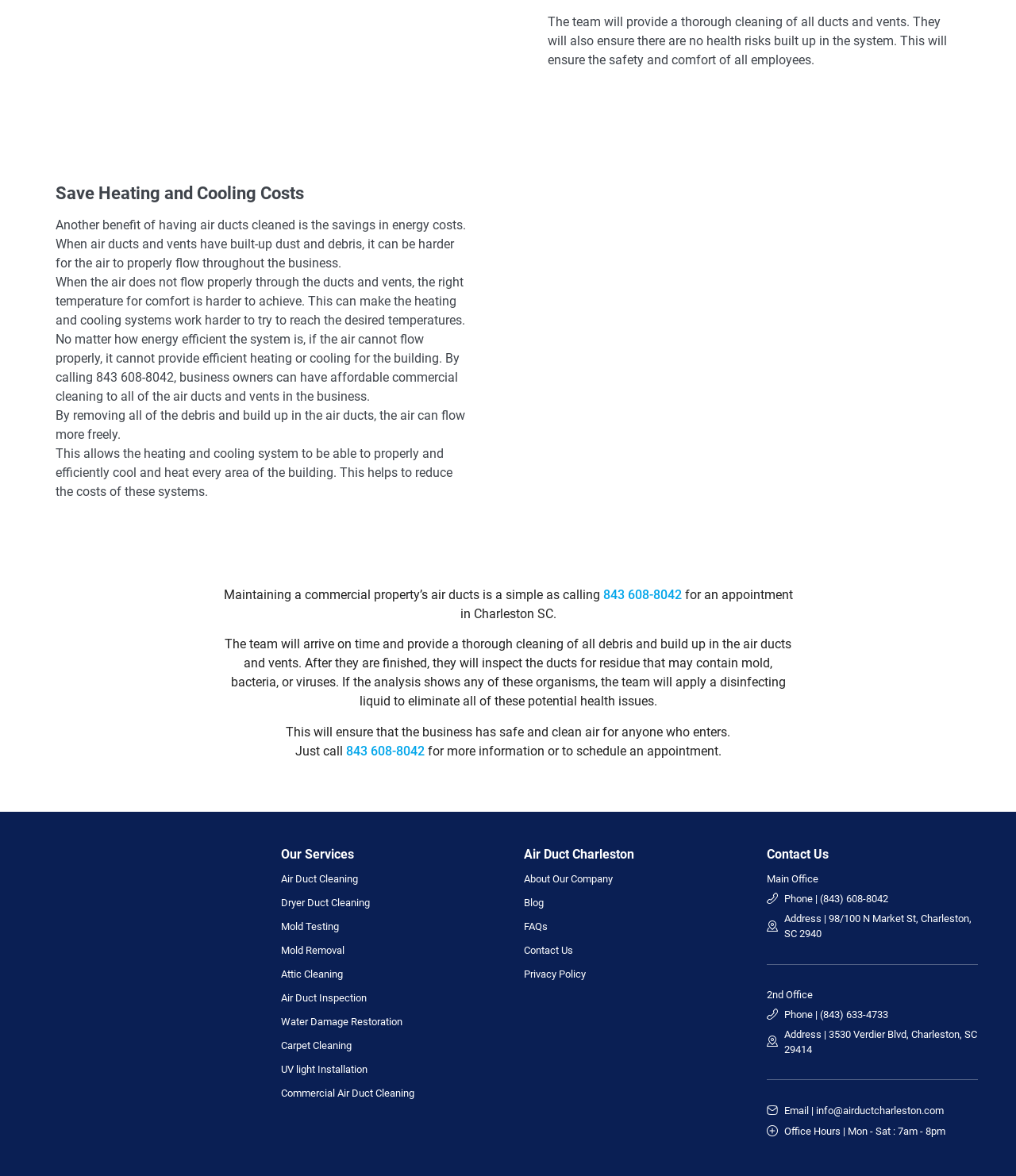Please predict the bounding box coordinates (top-left x, top-left y, bottom-right x, bottom-right y) for the UI element in the screenshot that fits the description: Darling Creations & Quilts

None